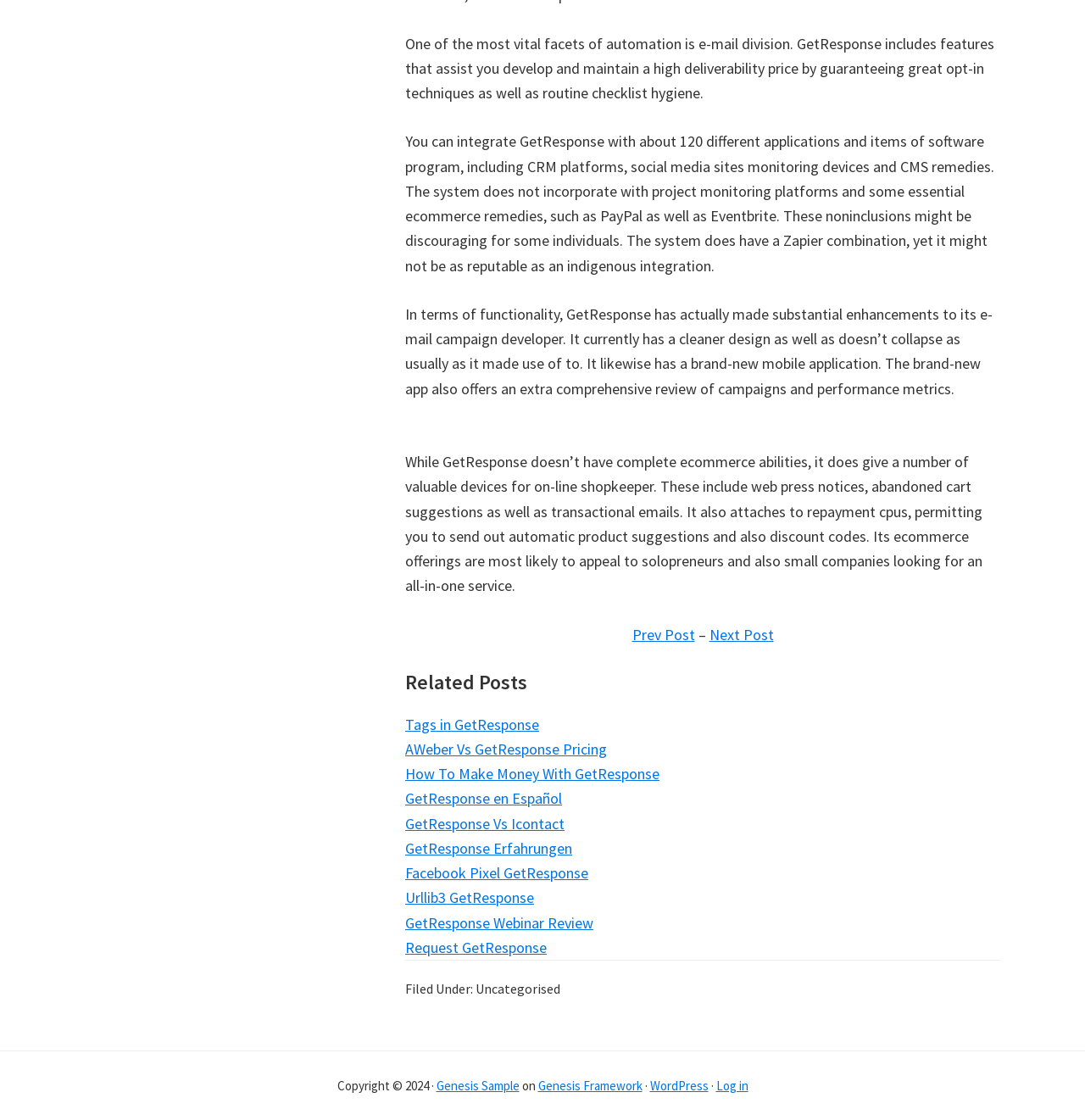Could you provide the bounding box coordinates for the portion of the screen to click to complete this instruction: "Click on 'Next Post'"?

[0.654, 0.558, 0.713, 0.575]